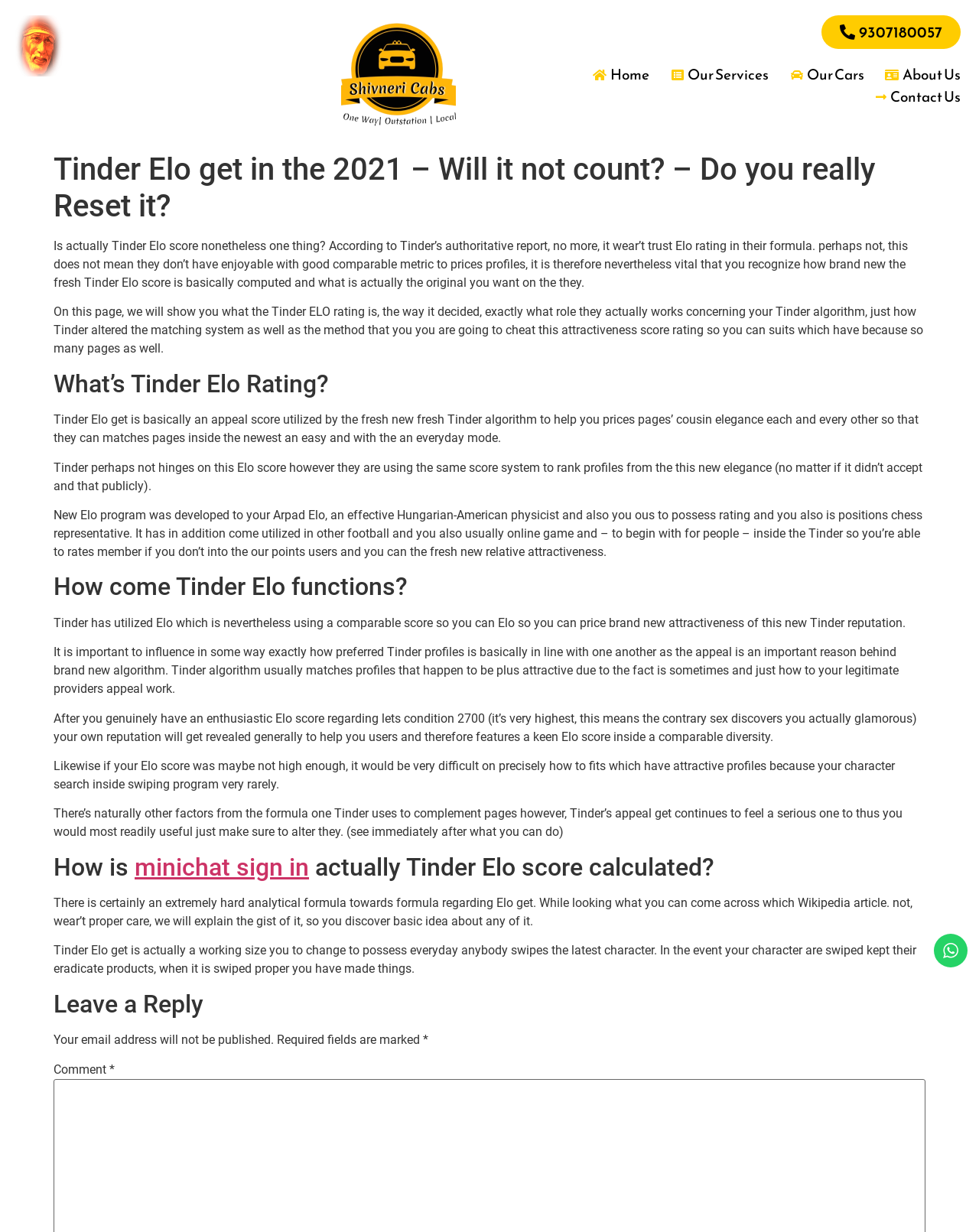Extract the main title from the webpage and generate its text.

Tinder Elo get in the 2021 – Will it not count? – Do you really Reset it?